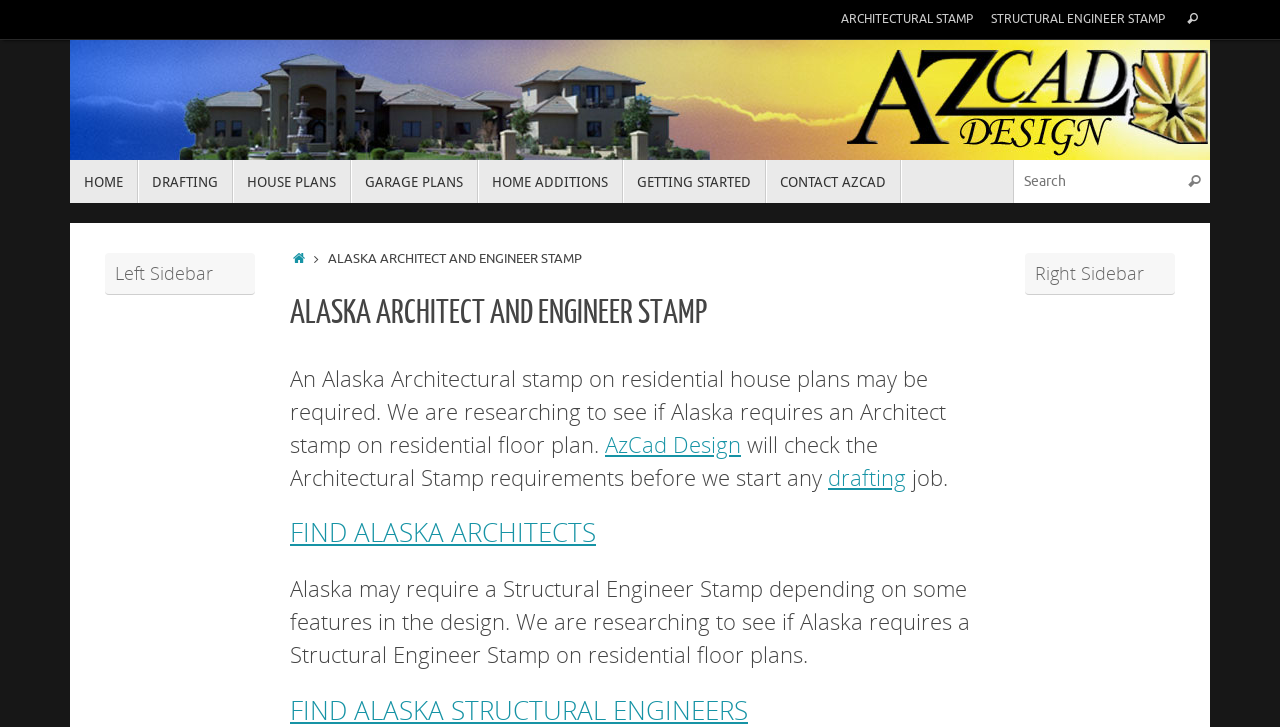Find the bounding box coordinates of the element's region that should be clicked in order to follow the given instruction: "Go to HOME page". The coordinates should consist of four float numbers between 0 and 1, i.e., [left, top, right, bottom].

[0.055, 0.22, 0.108, 0.28]